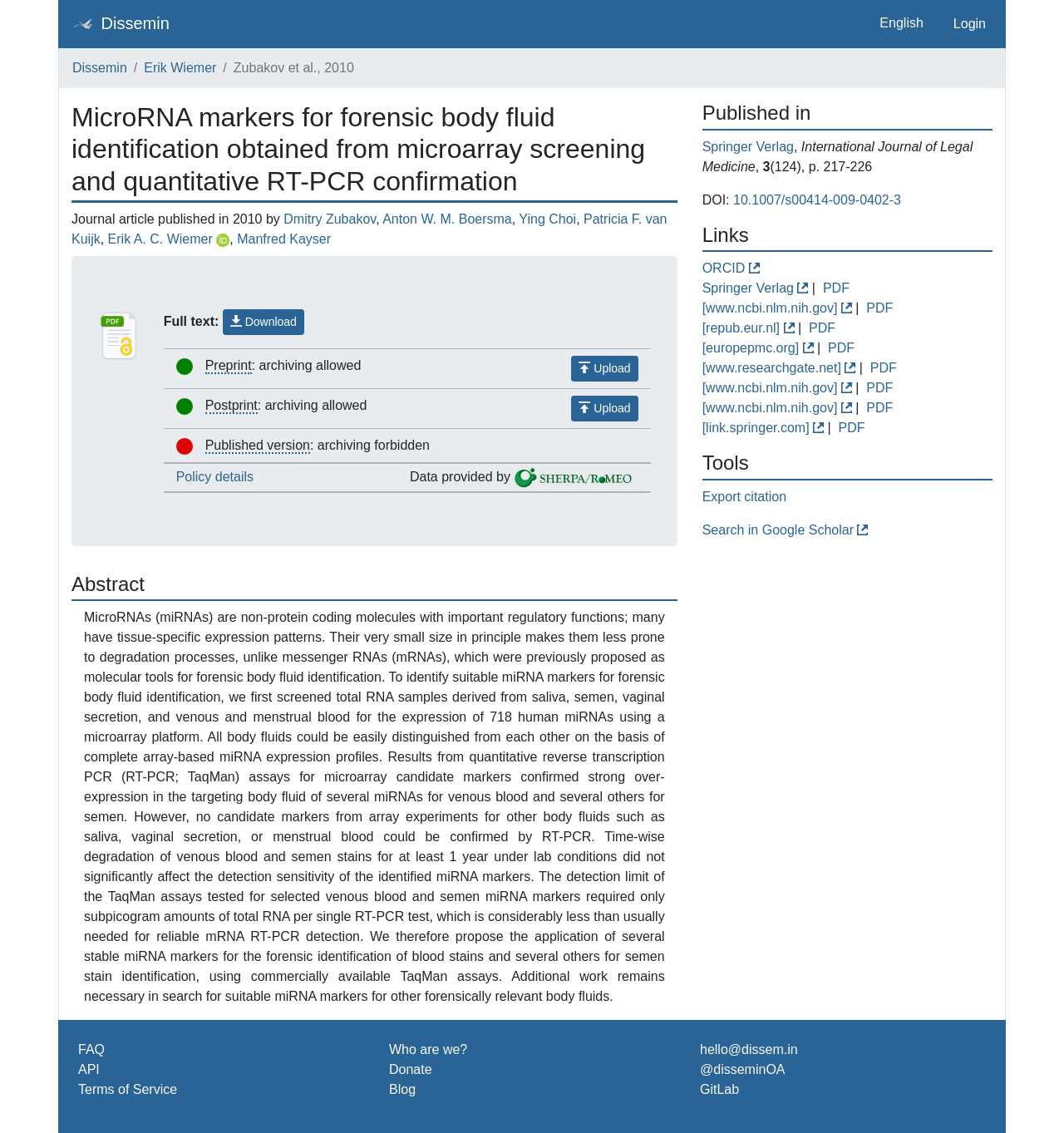What is the title of the journal article?
Examine the image and provide an in-depth answer to the question.

I found the title of the journal article by looking at the heading element with the text 'MicroRNA markers for forensic body fluid identification obtained from microarray screening and quantitative RT-PCR confirmation' which is located at the top of the webpage.